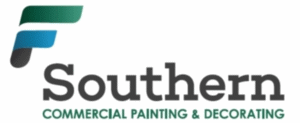Offer a detailed explanation of the image's components.

The image features the logo of "Southern Commercial Painting & Decorating." The design incorporates a modern, stylized letter "F" in shades of teal and dark gray, symbolizing professionalism and creativity. The name "Southern" is prominently displayed in bold, dark lettering, followed by the description "COMMERCIAL PAINTING & DECORATING" in a smaller, green font, emphasizing the company's focus on commercial services in the painting and decorating industry.